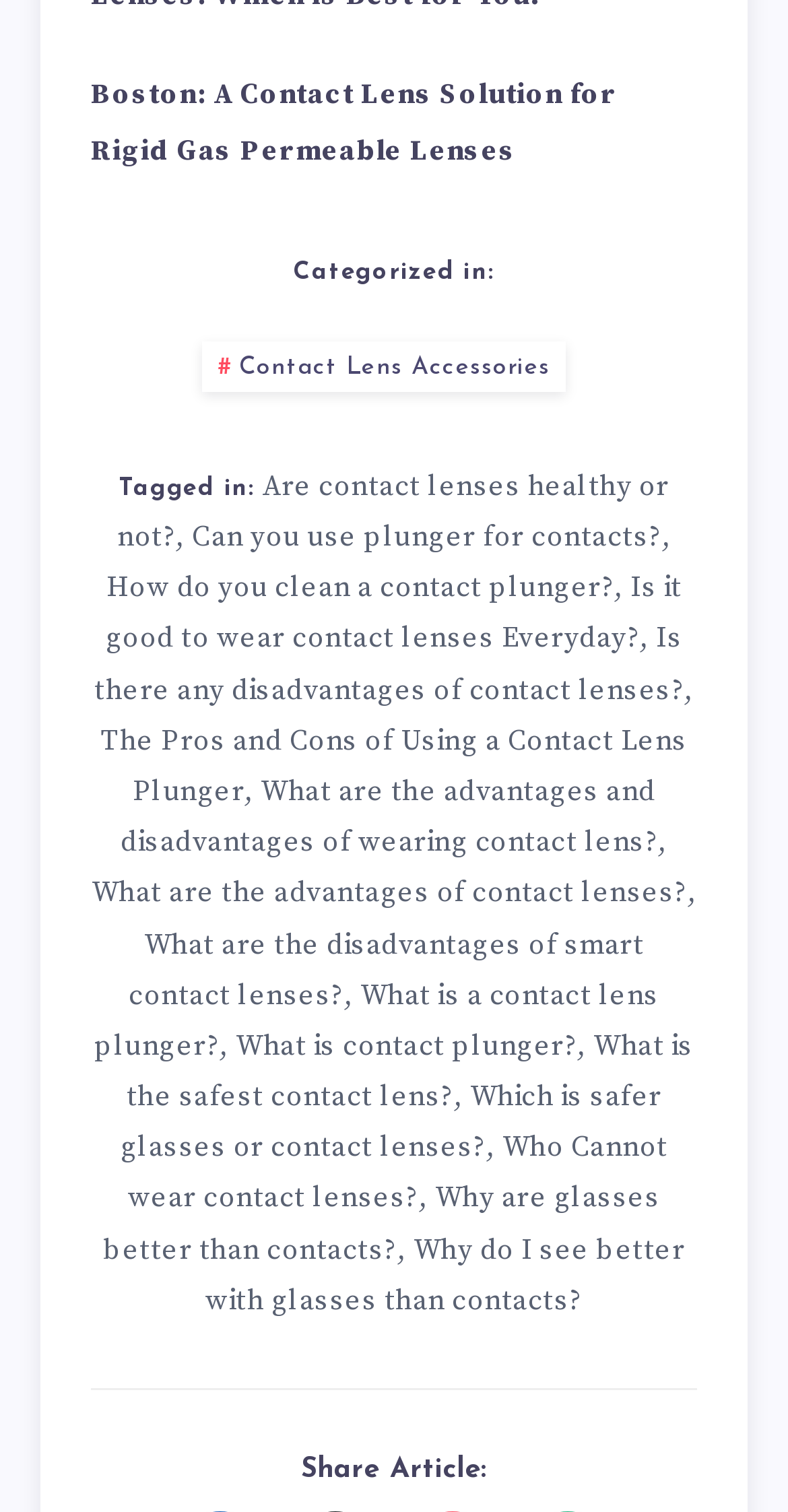Locate the bounding box coordinates of the area where you should click to accomplish the instruction: "Learn about the safest contact lens".

[0.16, 0.68, 0.88, 0.738]